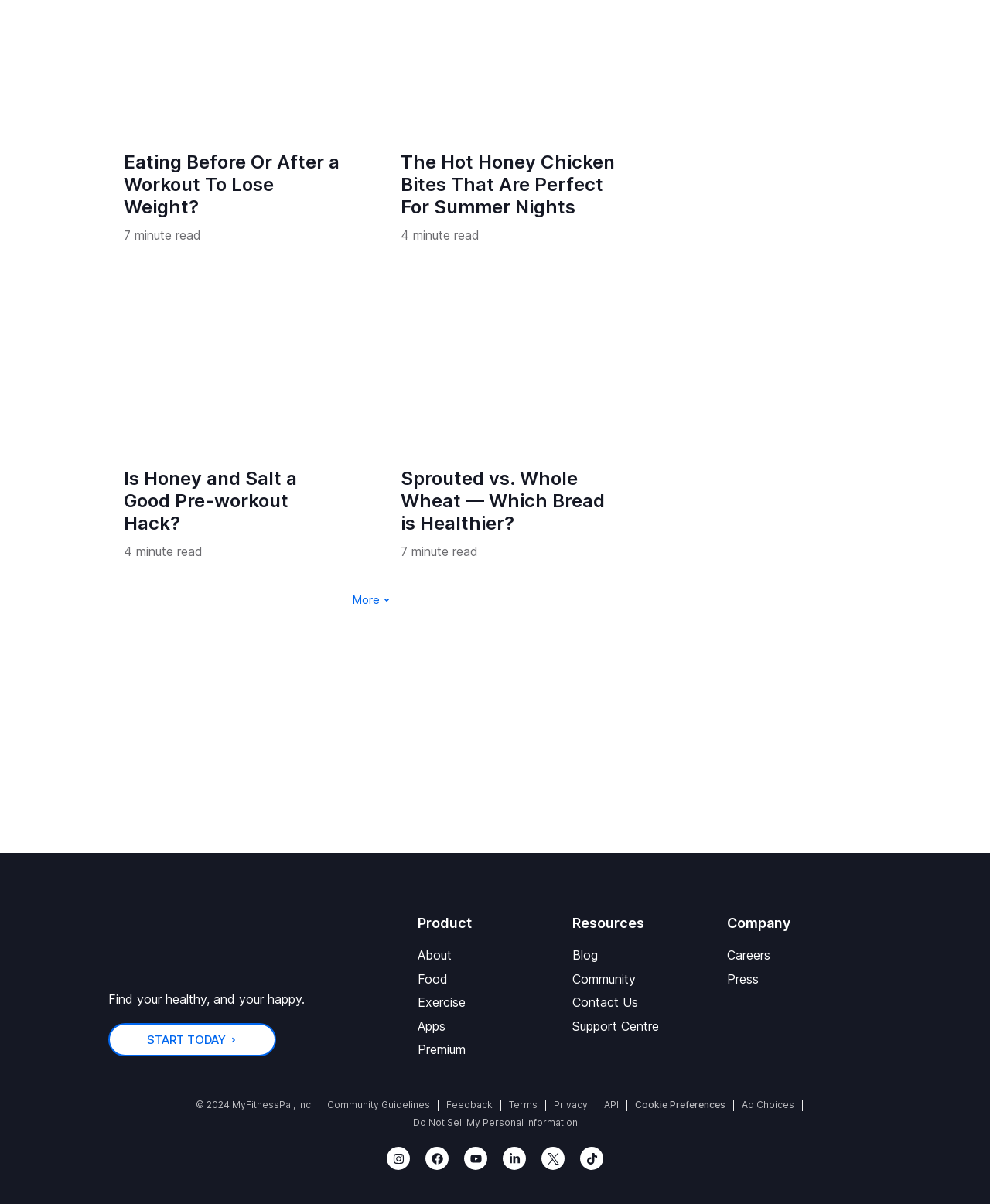What is the topic of the first article?
Please answer the question with as much detail and depth as you can.

I determined the answer by looking at the first heading element on the webpage, which is 'Eating Before Or After a Workout To Lose Weight?'. This heading is likely the title of the first article on the webpage.